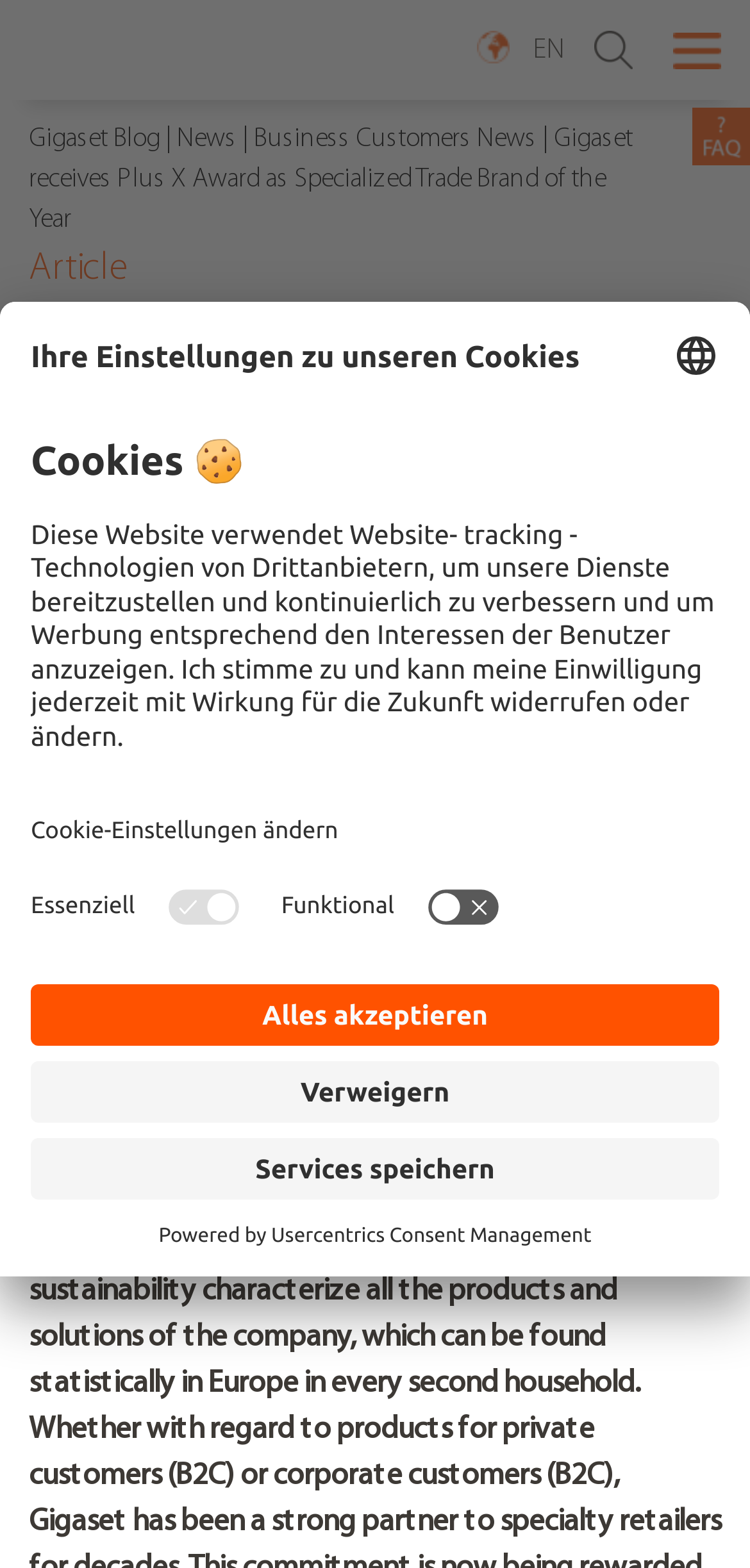Determine the bounding box coordinates of the clickable element to achieve the following action: 'Change language settings'. Provide the coordinates as four float values between 0 and 1, formatted as [left, top, right, bottom].

[0.897, 0.212, 0.959, 0.241]